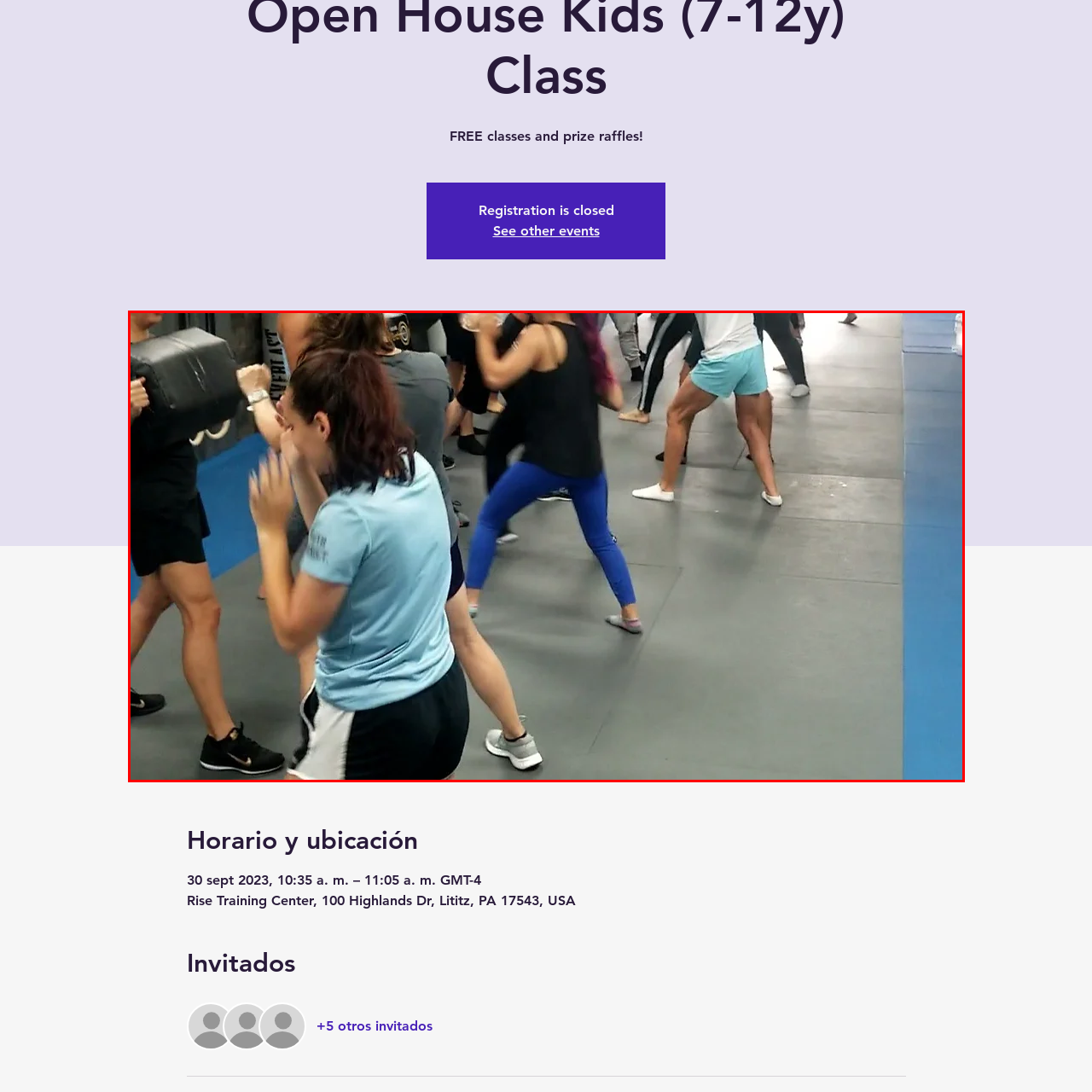Examine the area within the red bounding box and answer the following question using a single word or phrase:
What color is the woman's shirt in the foreground?

Light blue